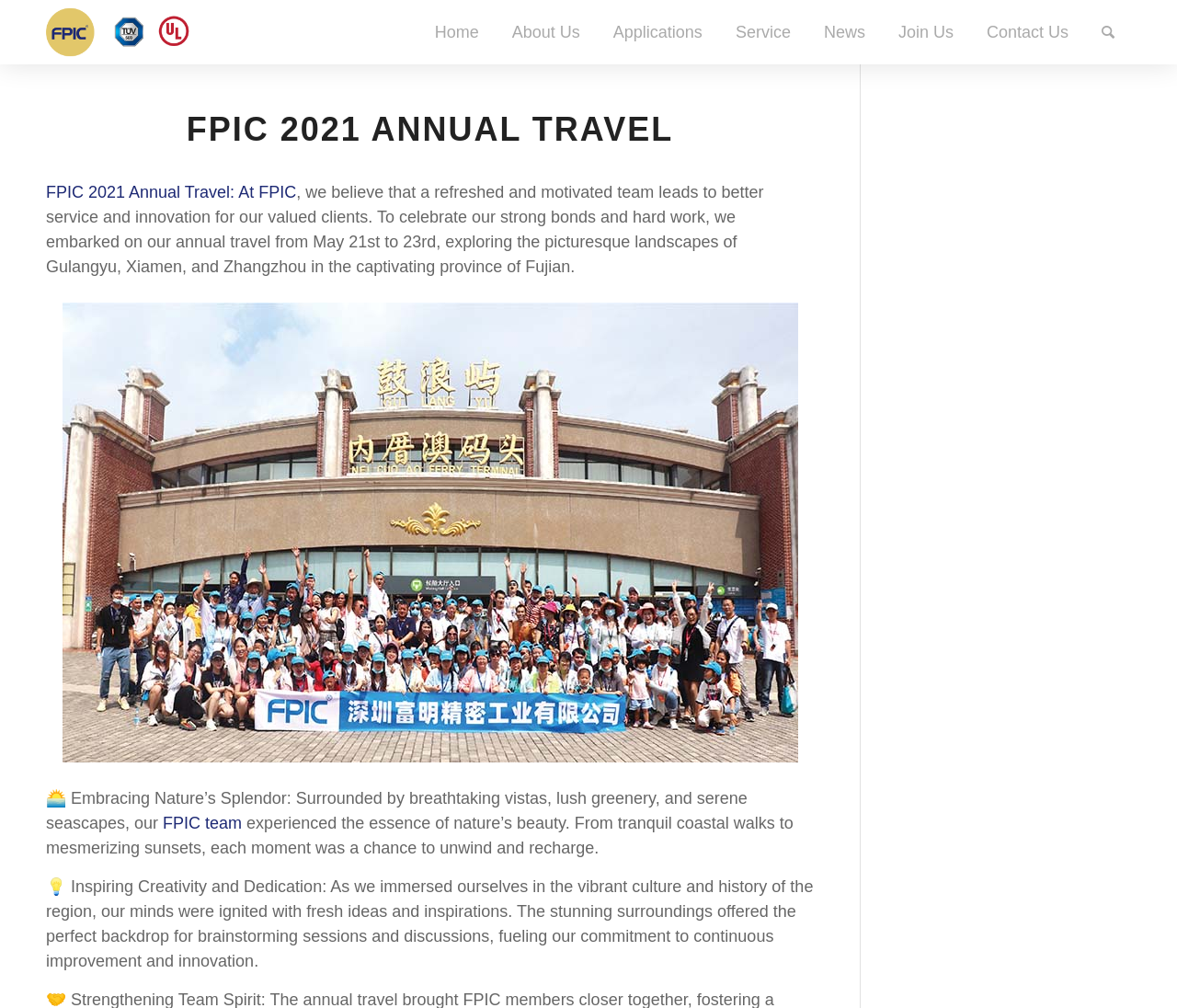Where did the team travel to?
We need a detailed and meticulous answer to the question.

The destination of the team's travel can be determined by reading the text on the webpage, which mentions 'the captivating province of Fujian'.